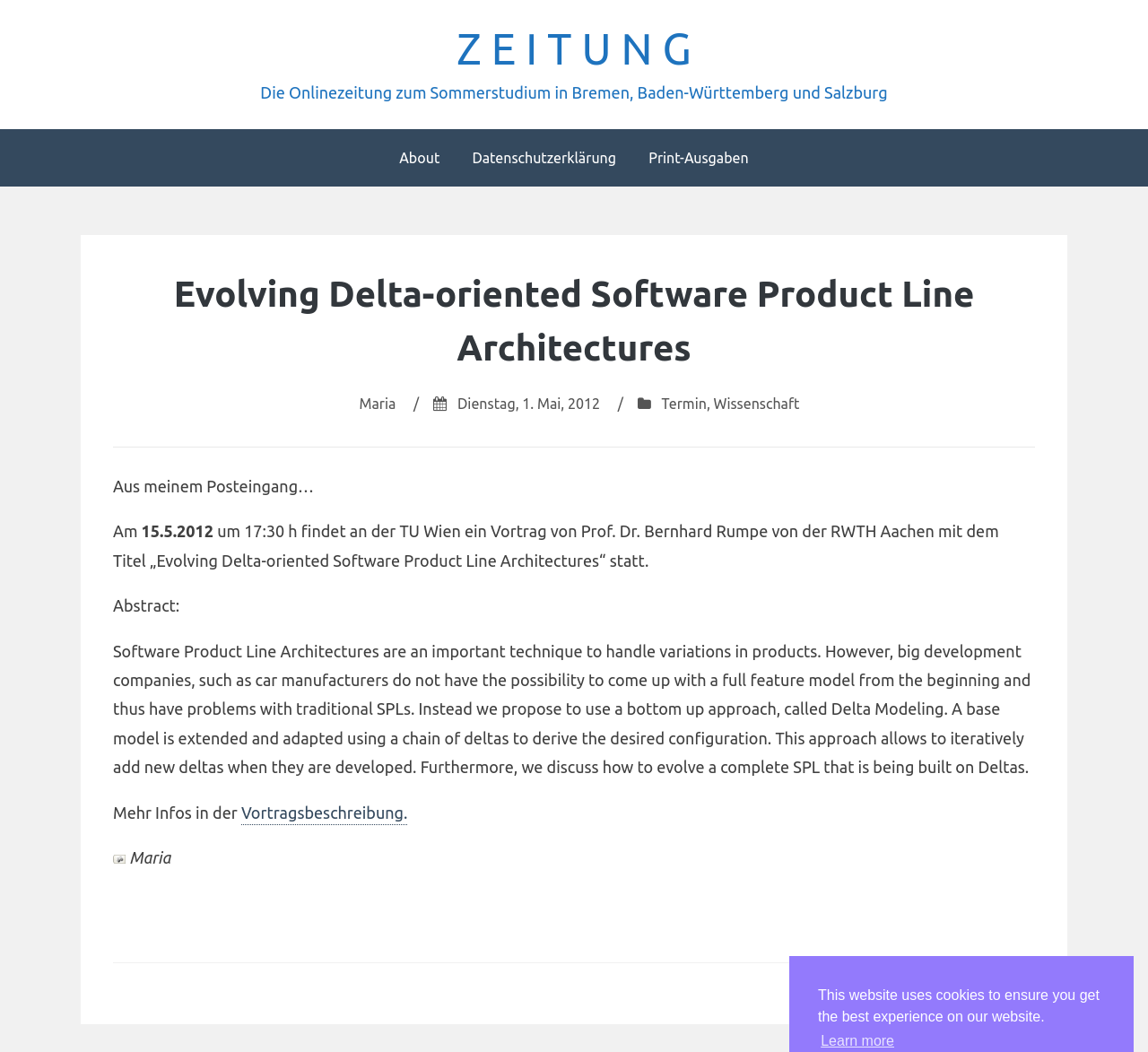Determine the bounding box coordinates of the section to be clicked to follow the instruction: "Visit the page of 'Maria'". The coordinates should be given as four float numbers between 0 and 1, formatted as [left, top, right, bottom].

[0.313, 0.376, 0.345, 0.391]